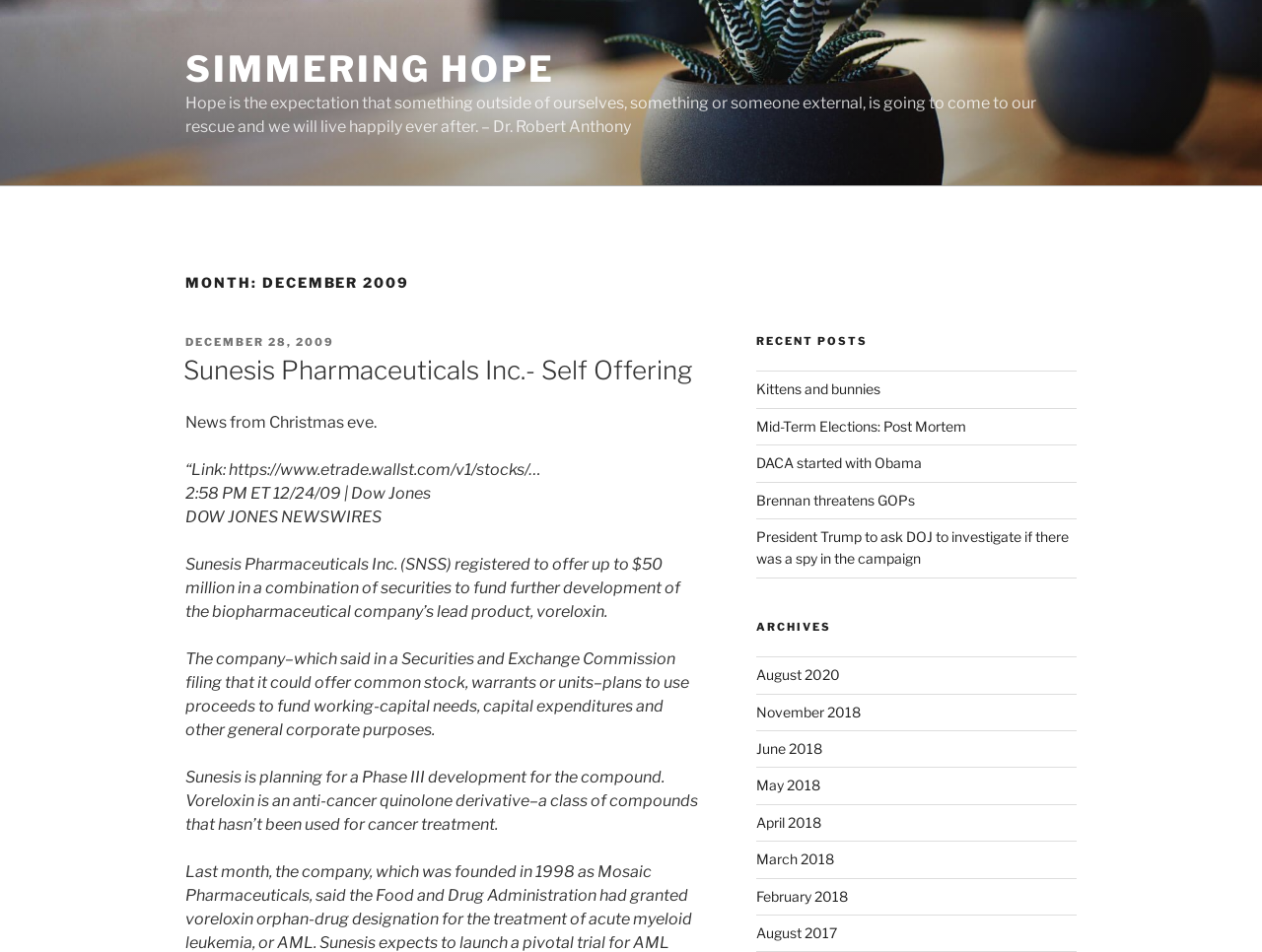Please provide a detailed answer to the question below by examining the image:
What is the amount of money Sunesis Pharmaceuticals Inc. plans to offer?

I found the answer by reading the text content of the webpage, specifically the section under the 'MONTH: DECEMBER 2009' heading, where it mentions 'registered to offer up to $50 million in a combination of securities'.